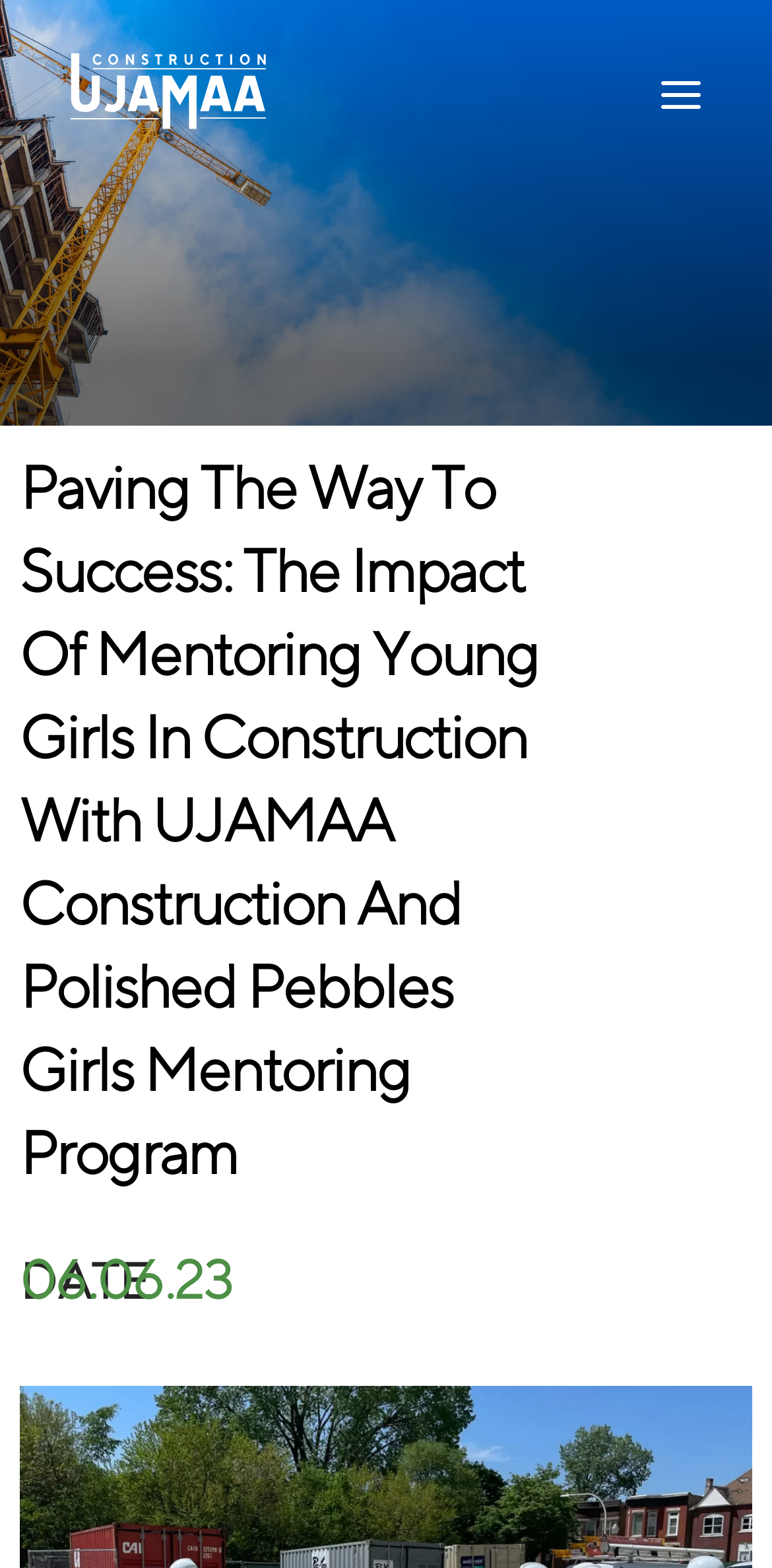Using the description: "aria-label="UJAMAA Construction"", determine the UI element's bounding box coordinates. Ensure the coordinates are in the format of four float numbers between 0 and 1, i.e., [left, top, right, bottom].

[0.09, 0.047, 0.346, 0.068]